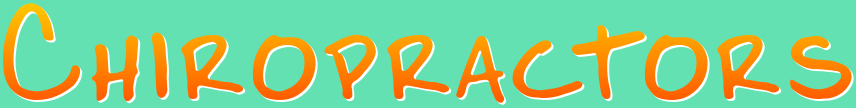Formulate a detailed description of the image content.

The image features the word "CHIROPRACTORS" prominently displayed in a vibrant and playful font. The letters are styled with a blend of orange hues, creating a lively and inviting look against a soft turquoise background. This visual arrangement effectively captures the essence of chiropractic care, conveying a sense of warmth and approachability that is essential for a health-focused service. This image likely serves as a friendly introduction to a section dedicated to chiropractors, particularly in the context of Ulverston, Cumbria, as indicated by related content on the webpage. It aims to engage visitors and draw attention to the chiropractic services available in the area.